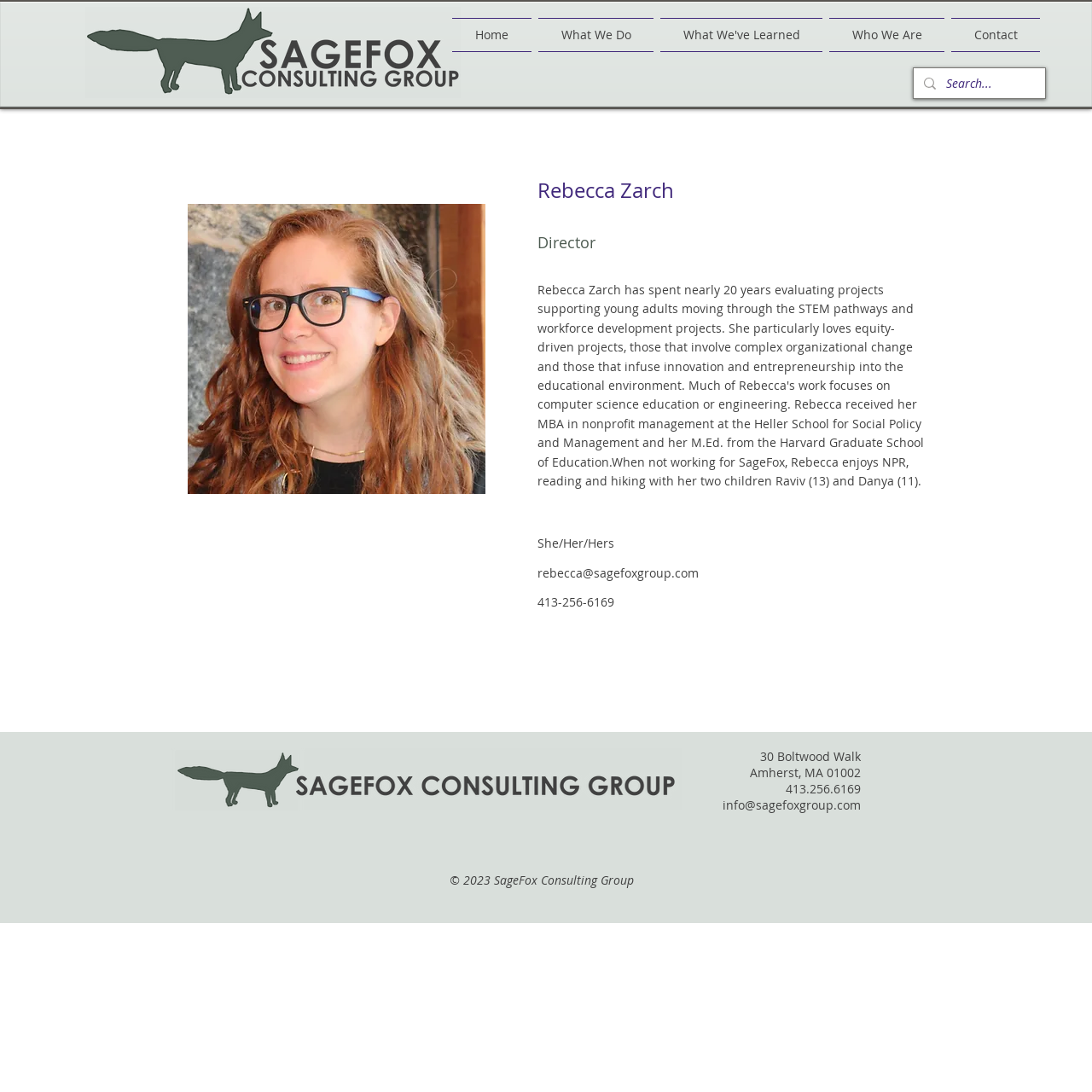What is the address of Sagefox Group?
Answer the question with a single word or phrase derived from the image.

30 Boltwood Walk, Amherst, MA 01002